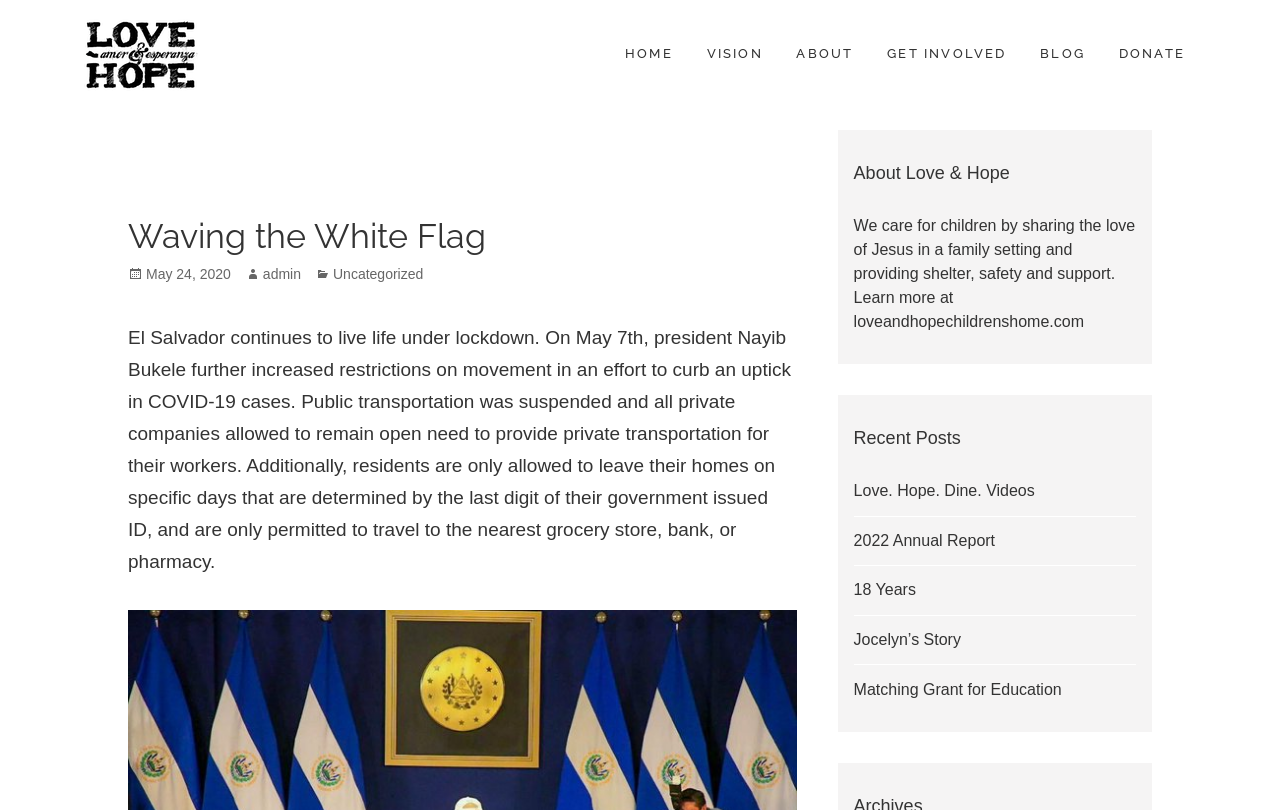Please find and report the primary heading text from the webpage.

Waving the White Flag